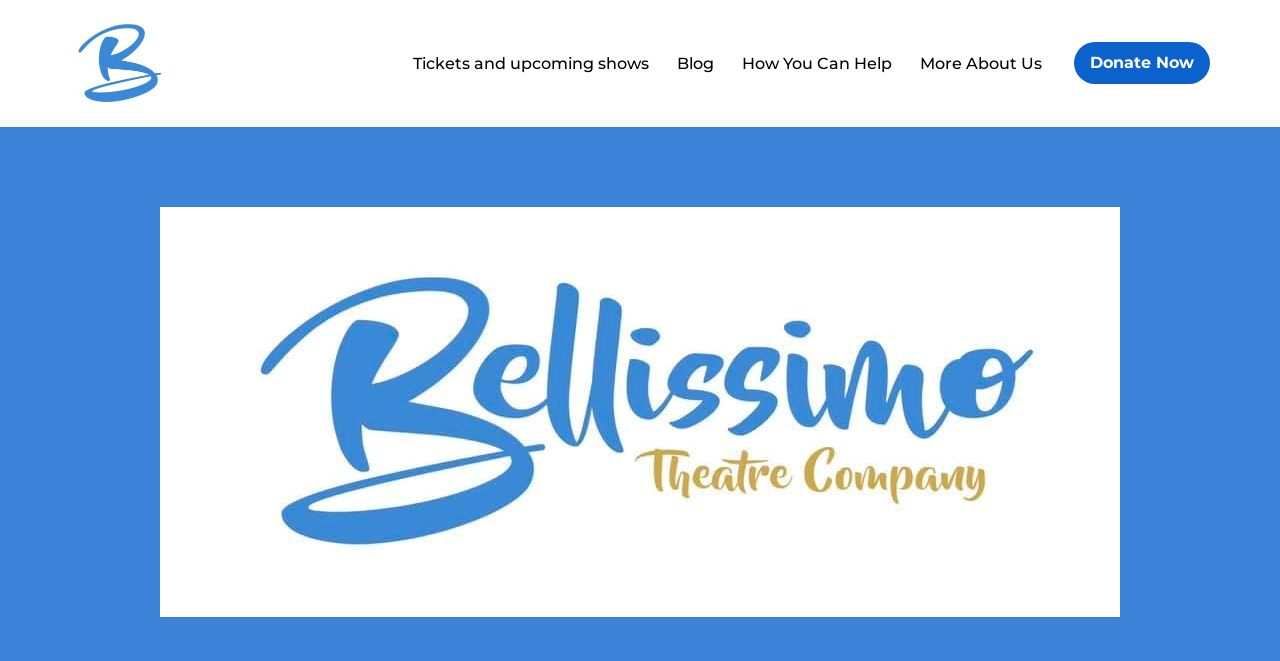What is the name of the organization that this webpage belongs to?
Please respond to the question with a detailed and thorough explanation.

The root element of the webpage has the text 'Bellissimo Theatre Company – a 501 c3 organization', which indicates that this webpage belongs to the Bellissimo Theatre Company organization.